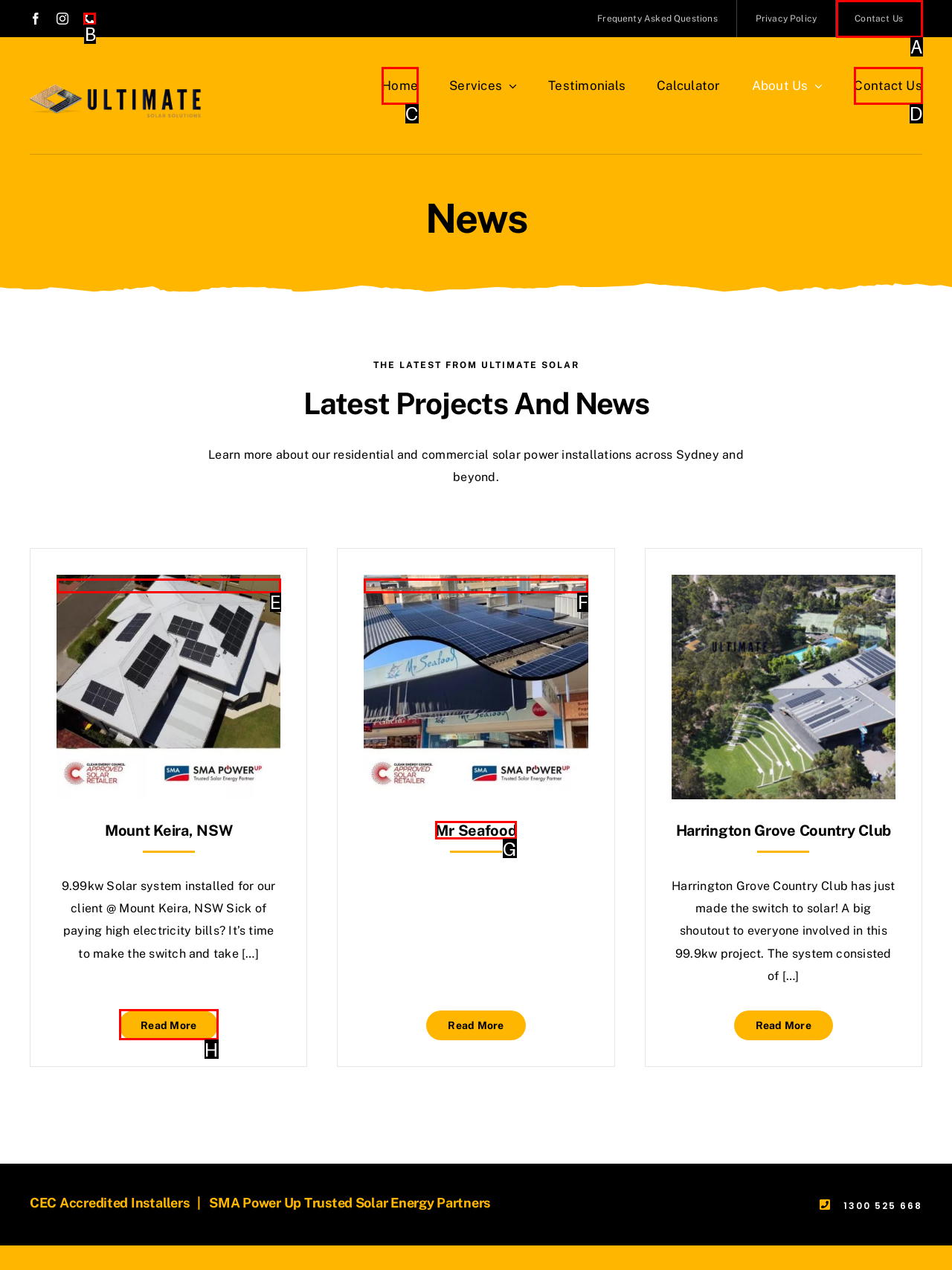Identify the letter of the option to click in order to Read more about Mount Keira, NSW. Answer with the letter directly.

H